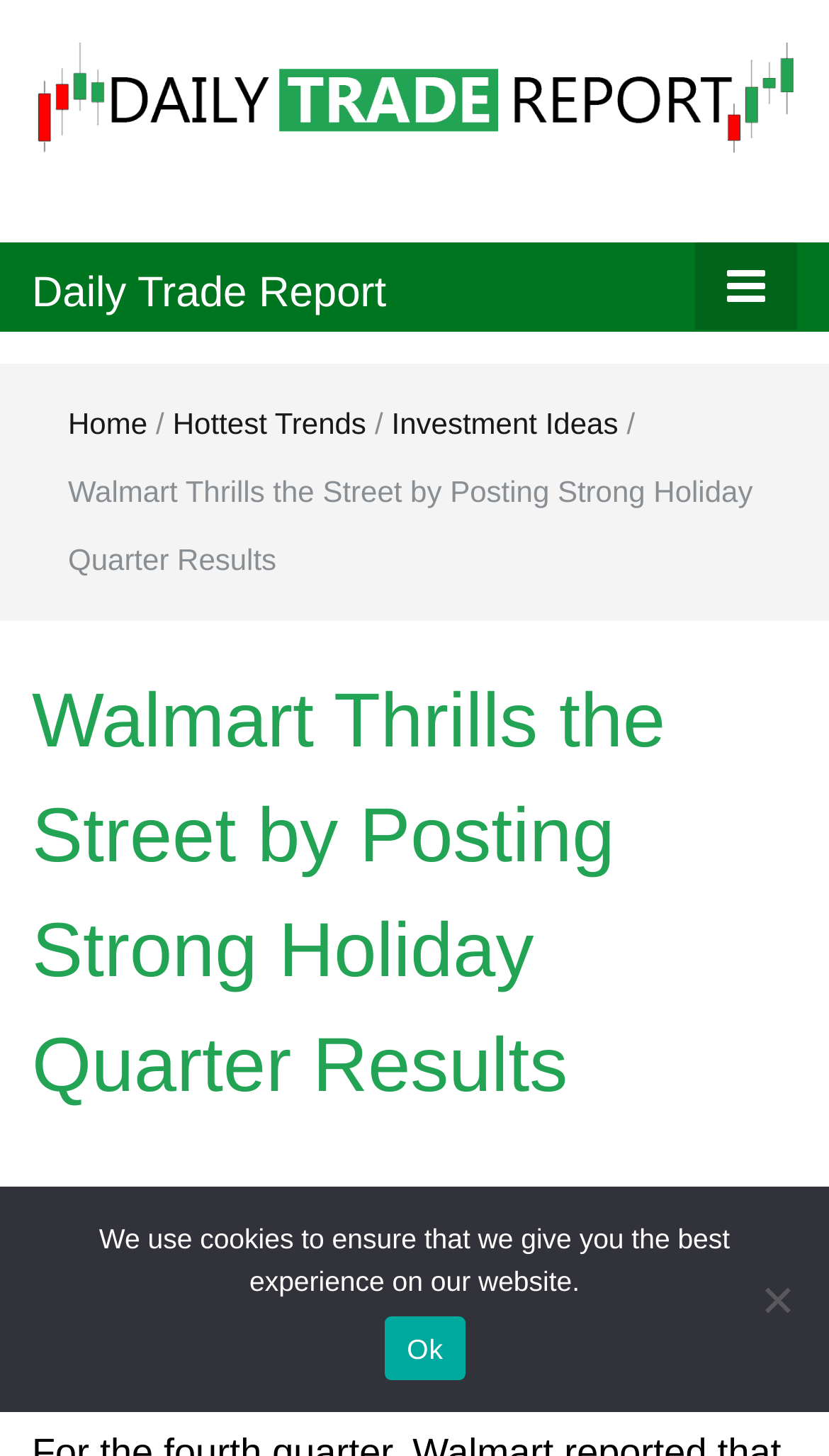Locate the bounding box coordinates of the area you need to click to fulfill this instruction: 'Visit the 'Hottest Trends' page'. The coordinates must be in the form of four float numbers ranging from 0 to 1: [left, top, right, bottom].

[0.208, 0.278, 0.442, 0.302]